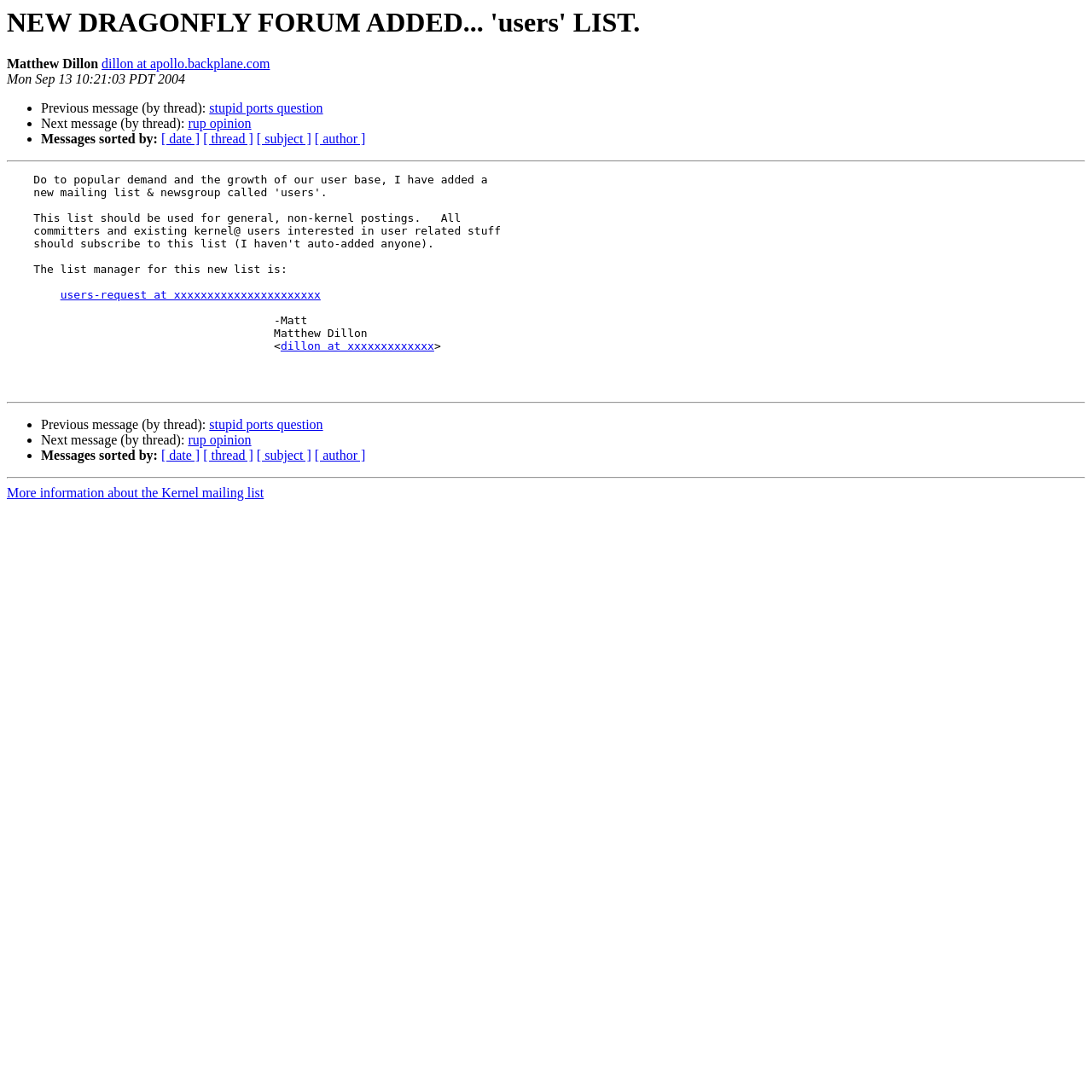How many links are there in the 'Messages sorted by:' section?
Please give a detailed and thorough answer to the question, covering all relevant points.

The 'Messages sorted by:' section can be found by looking at the static text element 'Messages sorted by:' which is located above several link elements. There are four link elements '[ date ]', '[ thread ]', '[ subject ]', and '[ author ]' in this section, so the answer is 4.